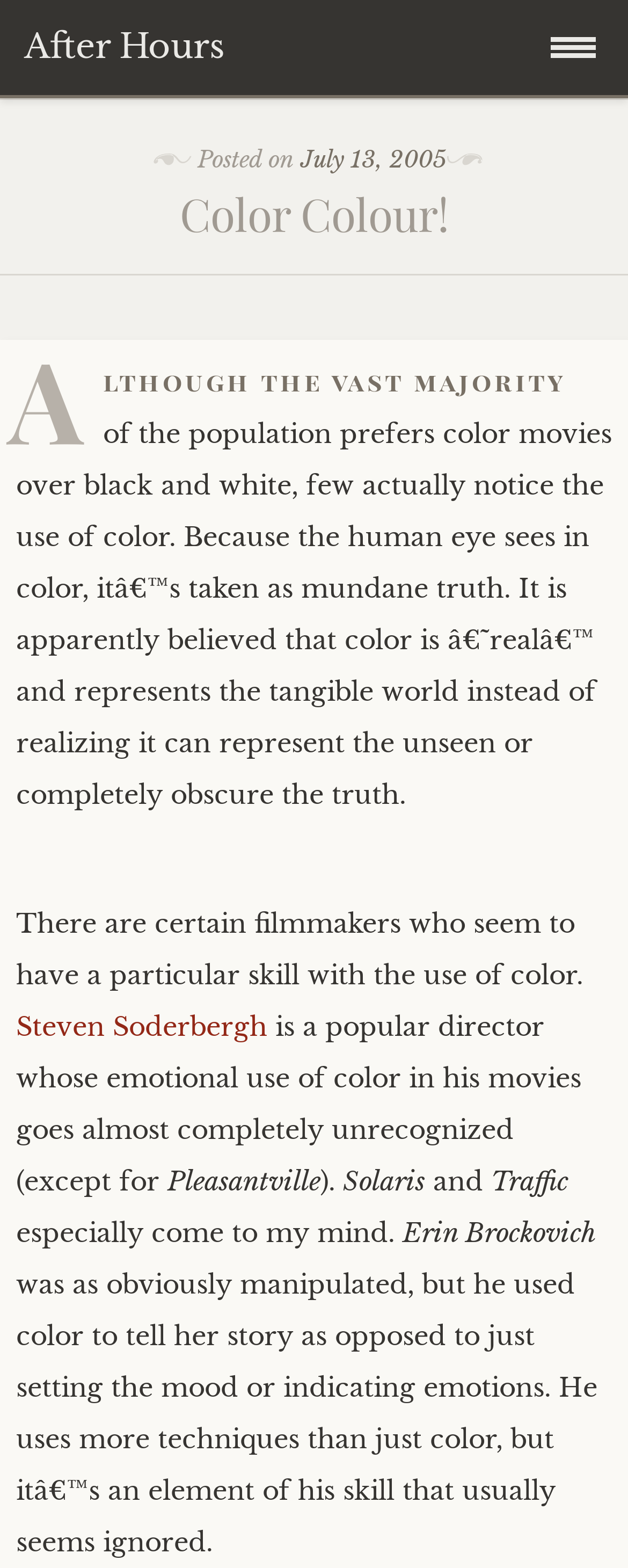What is the date mentioned in the article?
Based on the image, provide a one-word or brief-phrase response.

July 13, 2005